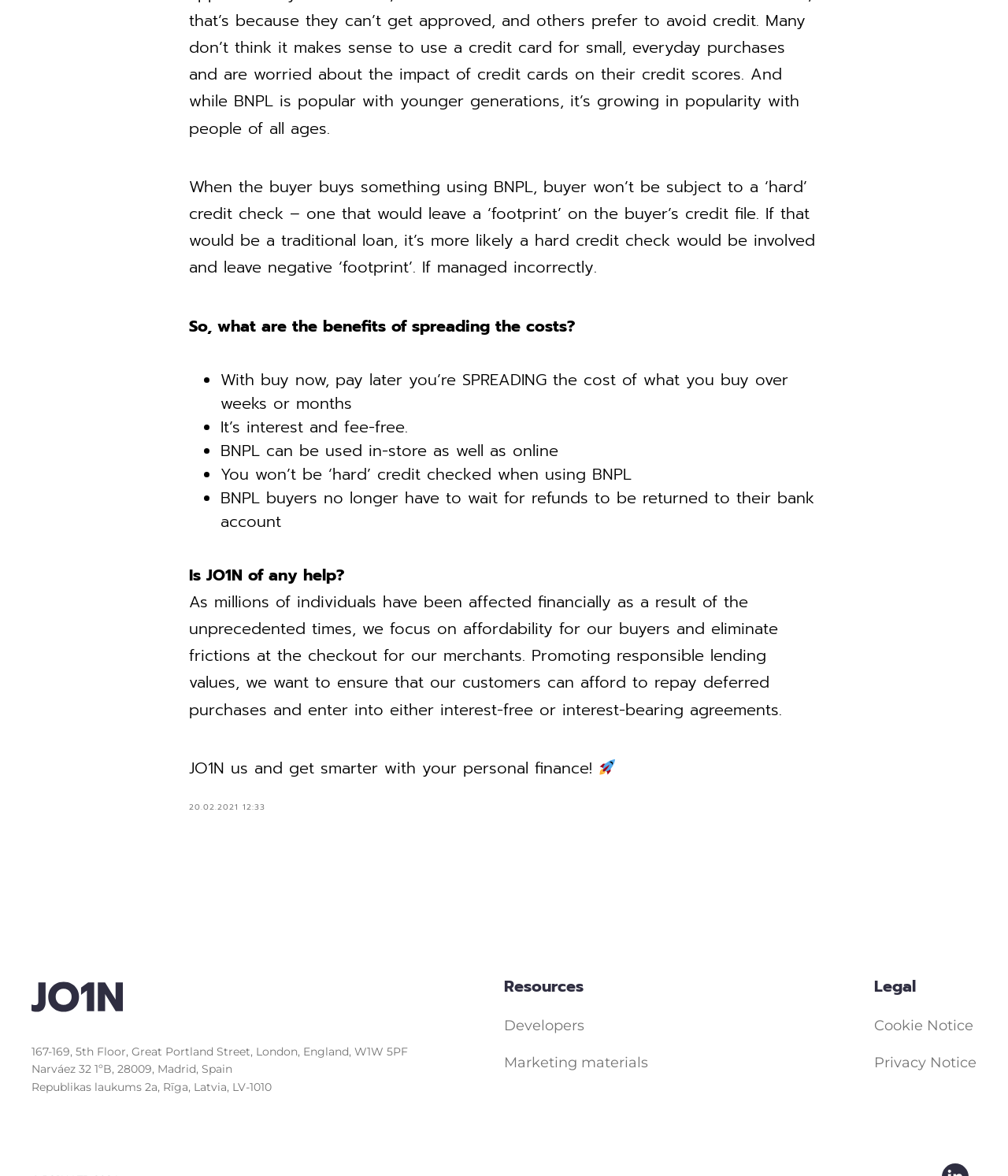For the following element description, predict the bounding box coordinates in the format (top-left x, top-left y, bottom-right x, bottom-right y). All values should be floating point numbers between 0 and 1. Description: Developers

[0.5, 0.865, 0.58, 0.879]